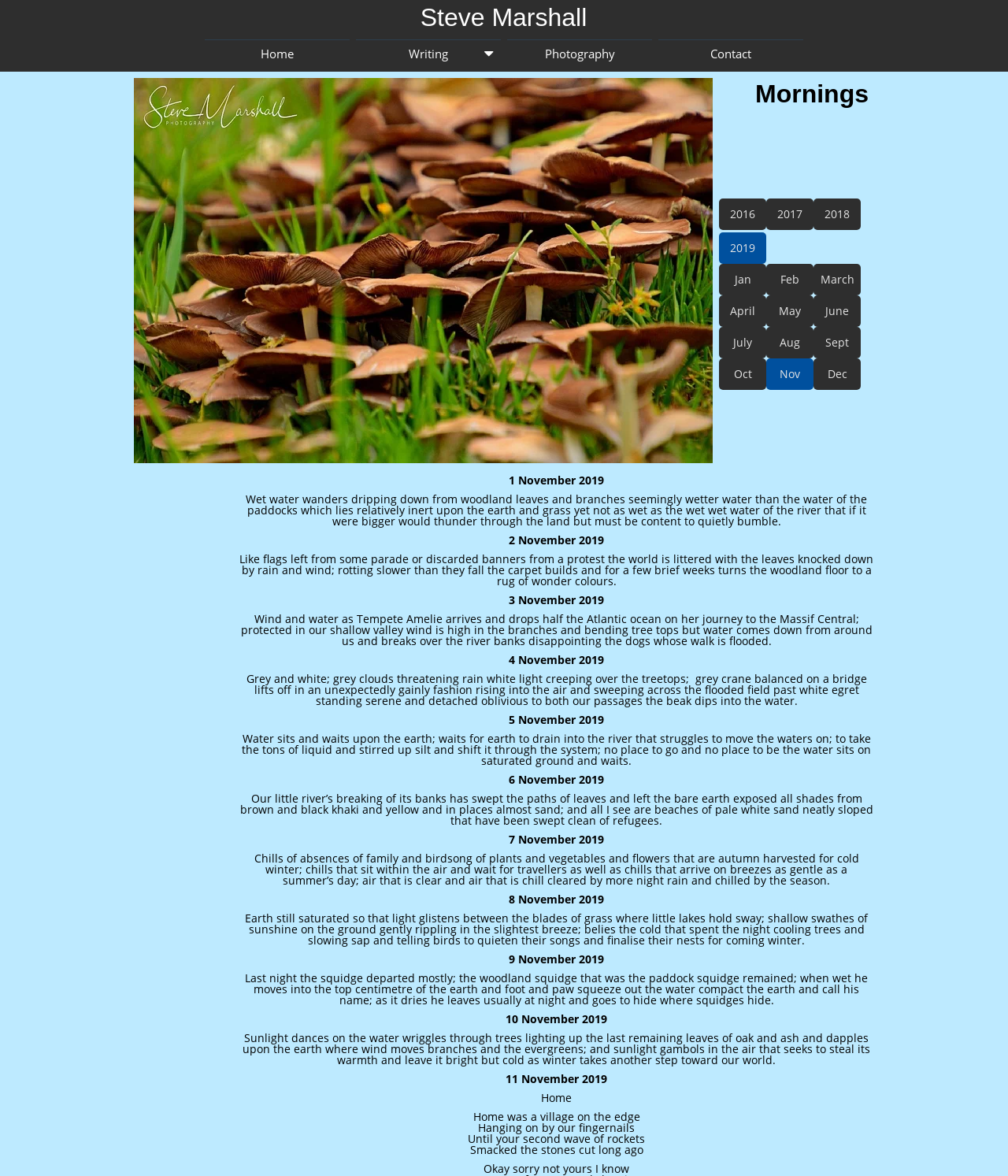Please specify the coordinates of the bounding box for the element that should be clicked to carry out this instruction: "Click on 'Contact'". The coordinates must be four float numbers between 0 and 1, formatted as [left, top, right, bottom].

[0.653, 0.033, 0.797, 0.061]